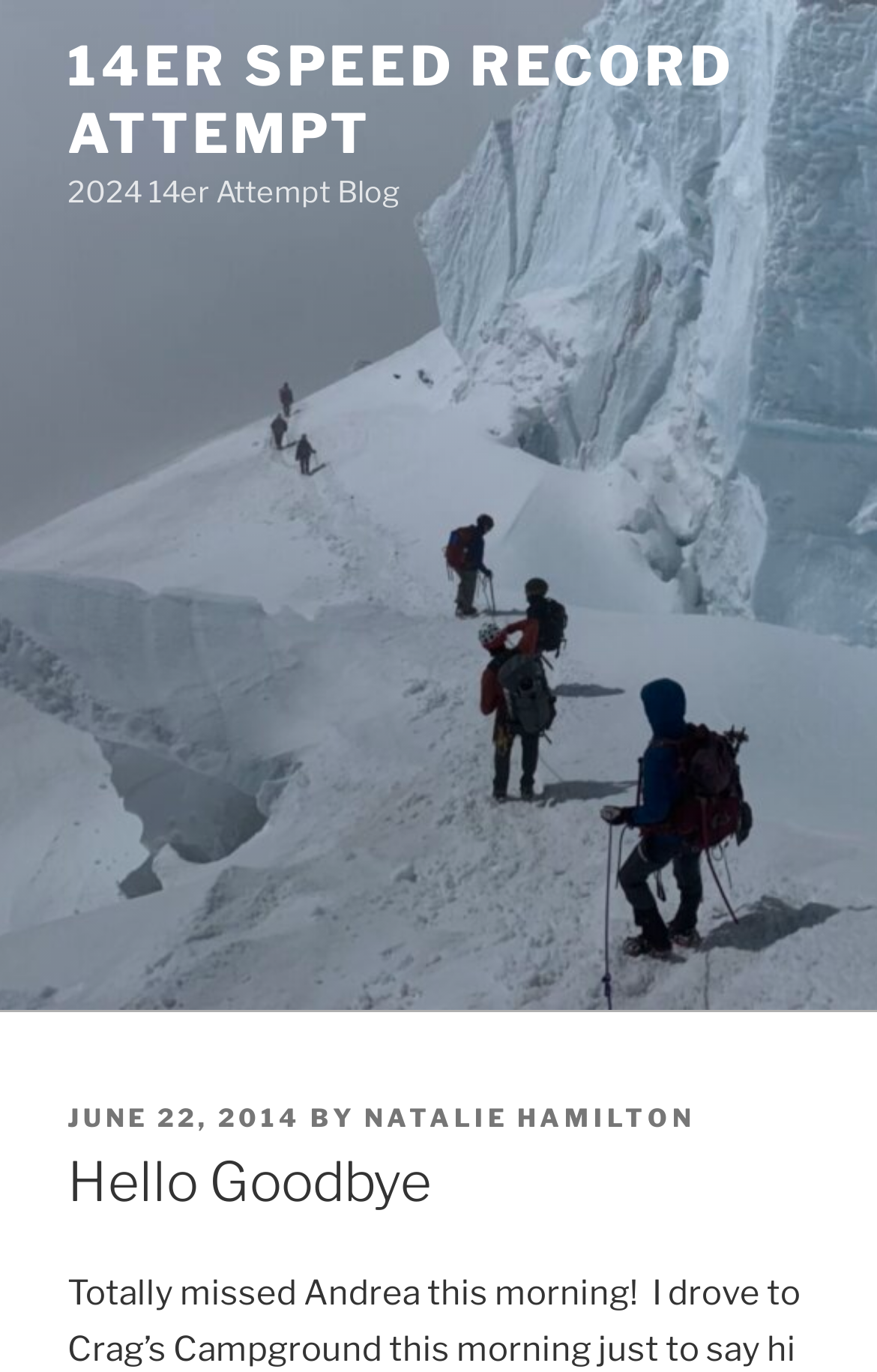Please find the bounding box for the following UI element description. Provide the coordinates in (top-left x, top-left y, bottom-right x, bottom-right y) format, with values between 0 and 1: Natalie Hamilton

[0.415, 0.802, 0.792, 0.825]